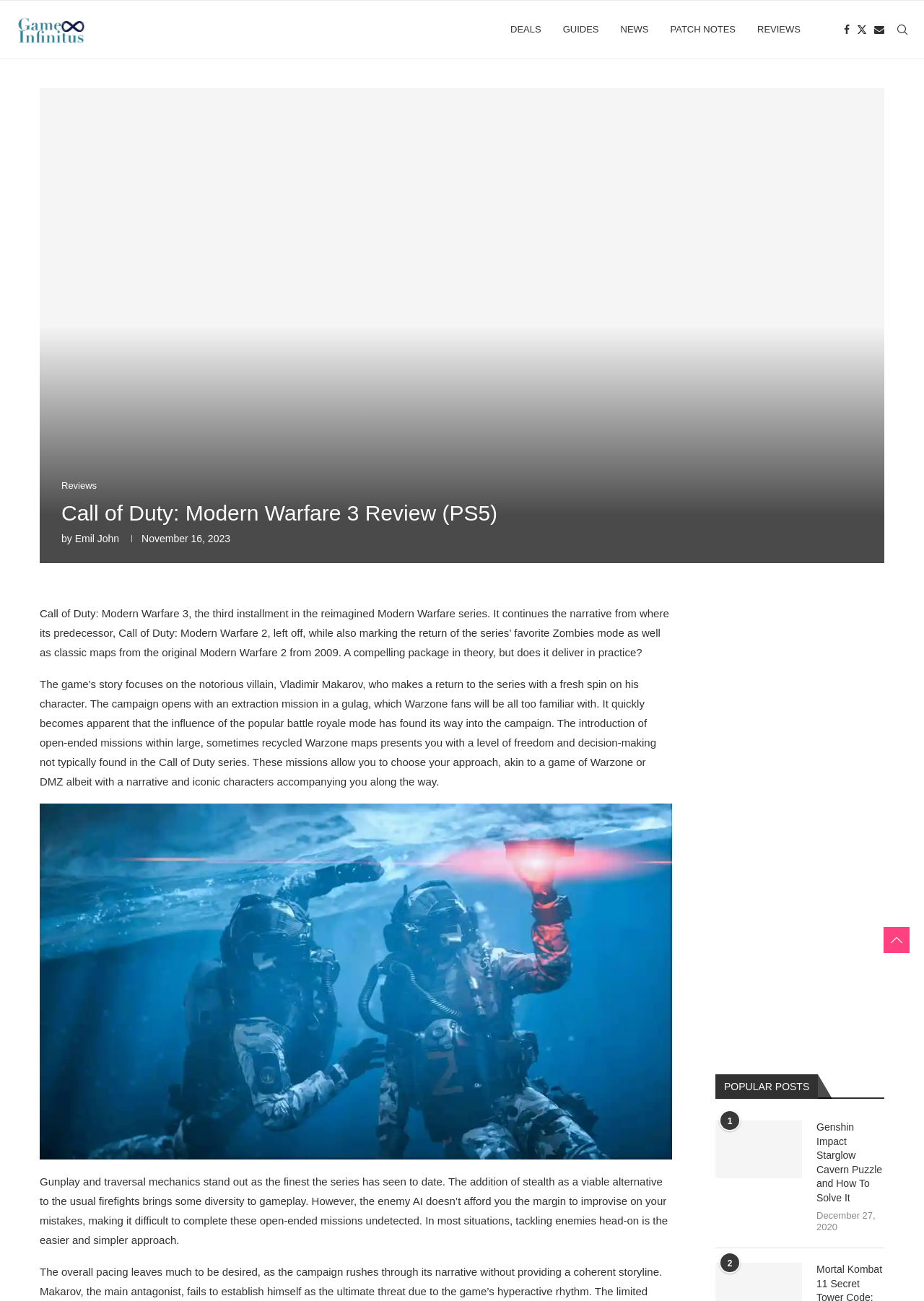What is the title of the puzzle guide mentioned in the popular posts section?
Please answer the question as detailed as possible.

The title of the puzzle guide mentioned in the popular posts section is 'Genshin Impact Starglow Cavern Puzzle and How To Solve It', which is located below the heading 'POPULAR POSTS'.